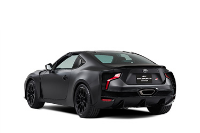Explain the image thoroughly, mentioning every notable detail.

The image features the Toyota GR HV SPORTS concept car, showcased from a rear angle. The sleek, aerodynamic design is highlighted by its matte black finish, giving it a bold and modern appearance. The car's aggressive stance is complemented by sporty rear taillights and a distinctive rear diffuser, emphasizing its performance-oriented nature. This concept vehicle aims to blend hybrid technology with a dynamic driving experience, symbolizing Toyota's innovative approach to automotive design and engineering. The background is plain white, making the vehicle stand out prominently as a centerpiece in the image.